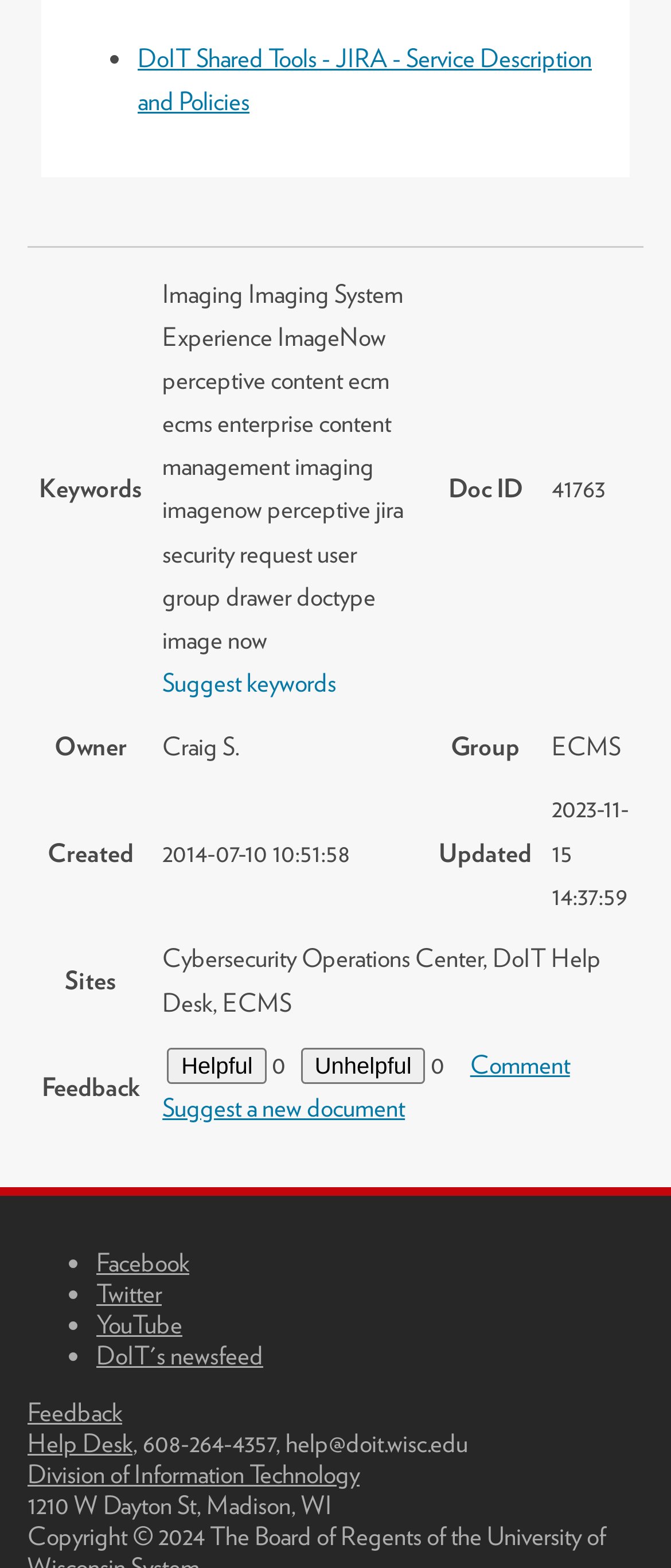Locate the bounding box coordinates of the item that should be clicked to fulfill the instruction: "Reply to the post".

None